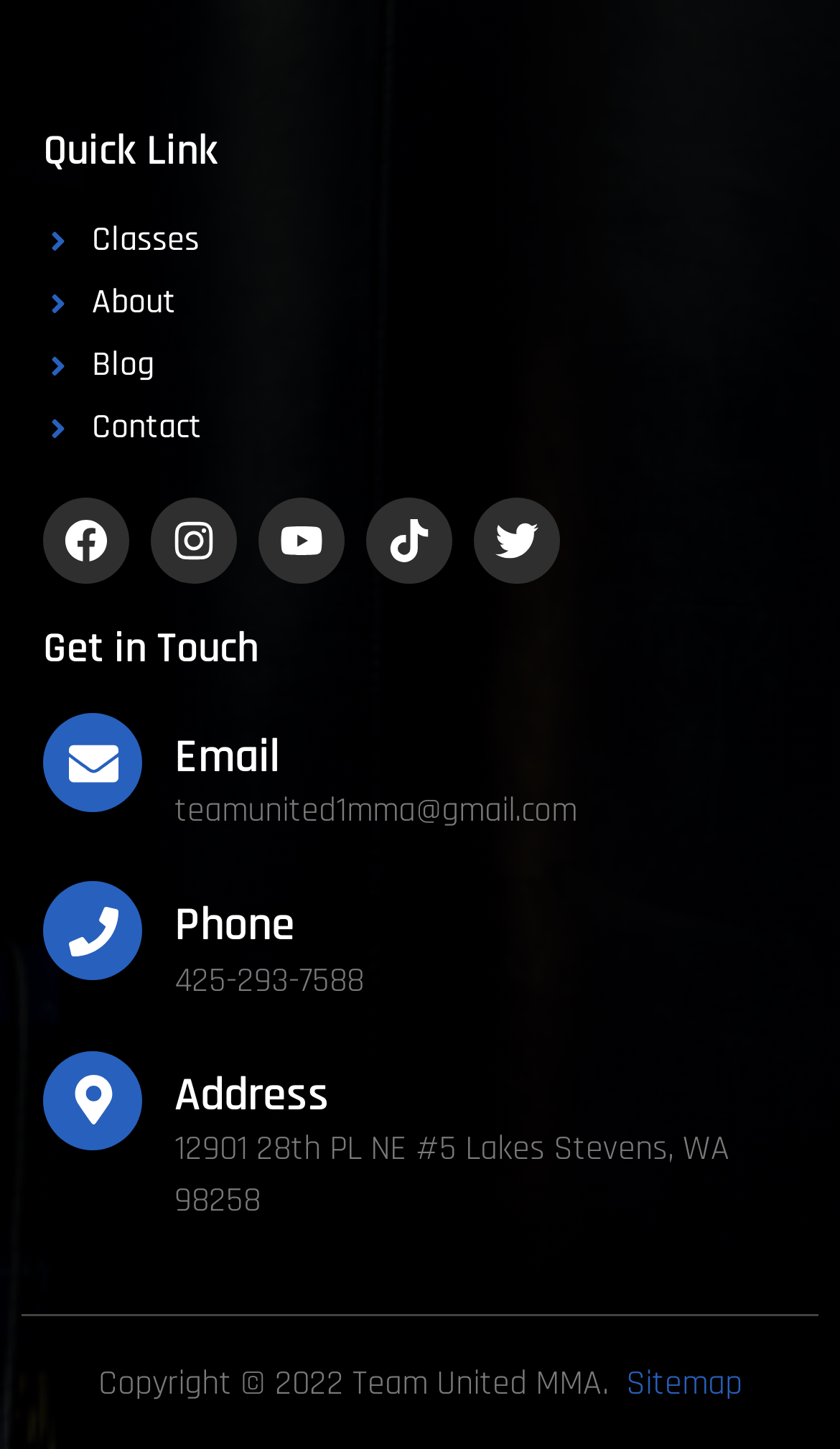Please locate the bounding box coordinates for the element that should be clicked to achieve the following instruction: "Visit Facebook page". Ensure the coordinates are given as four float numbers between 0 and 1, i.e., [left, top, right, bottom].

[0.051, 0.344, 0.154, 0.403]